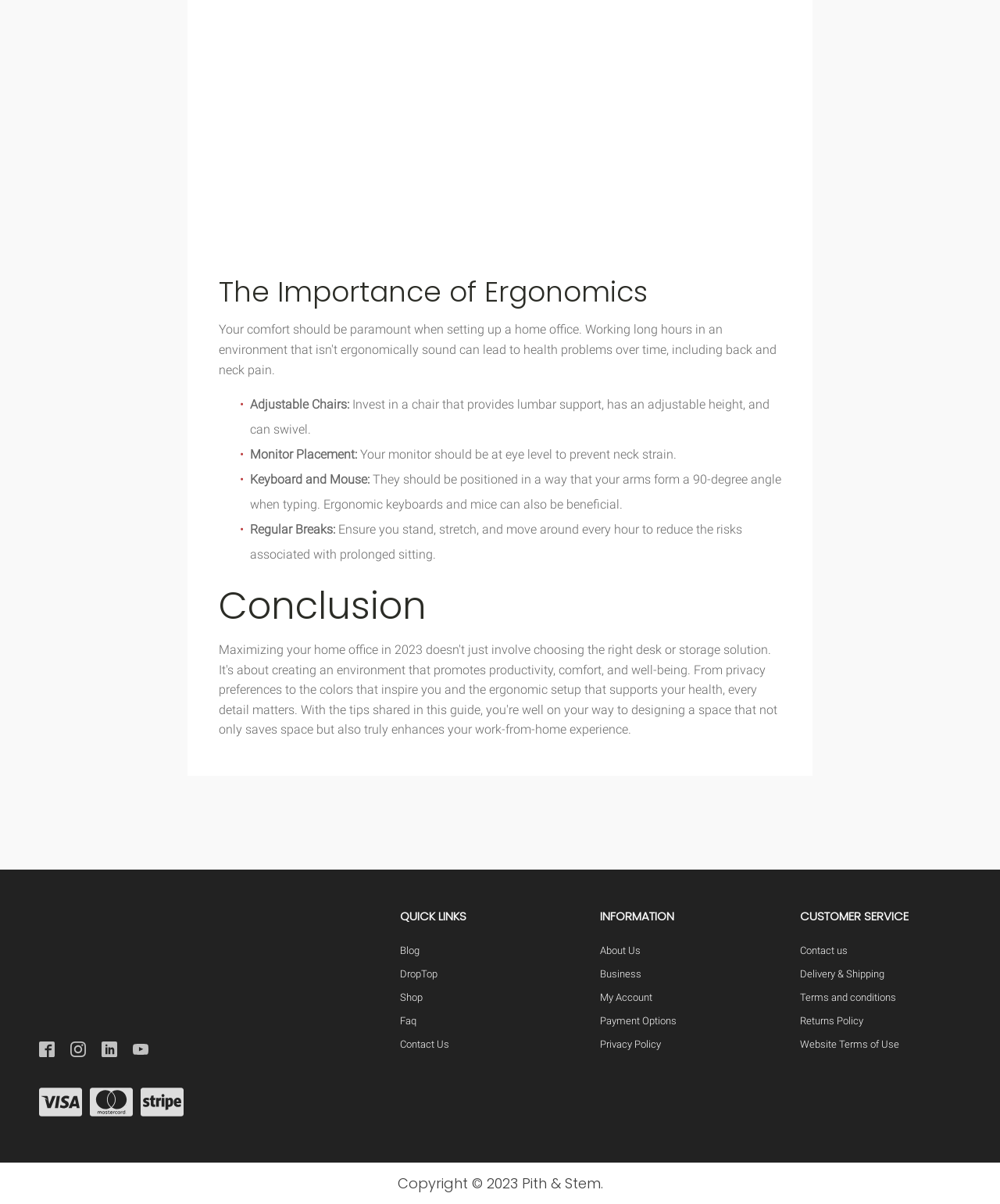Using the provided element description "Shop", determine the bounding box coordinates of the UI element.

[0.4, 0.824, 0.423, 0.833]